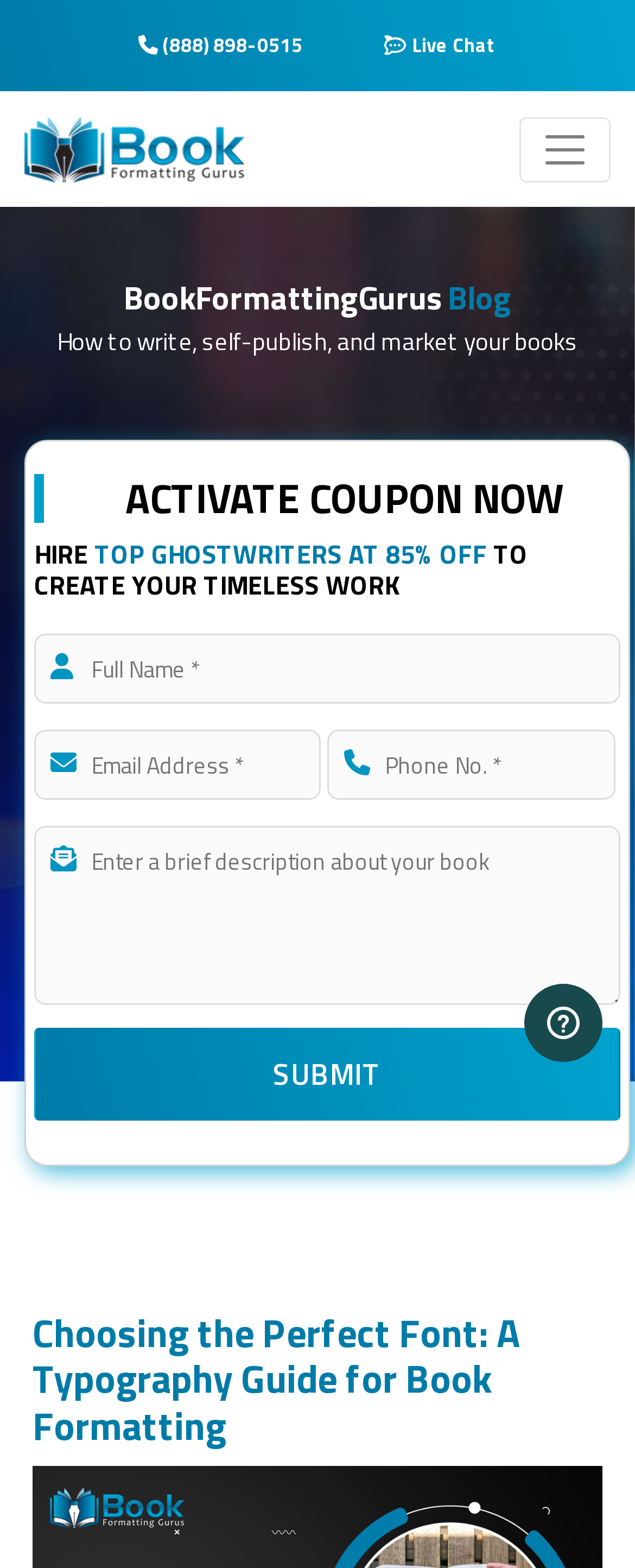What is the purpose of the form?
Please provide a single word or phrase answer based on the image.

To hire ghostwriters